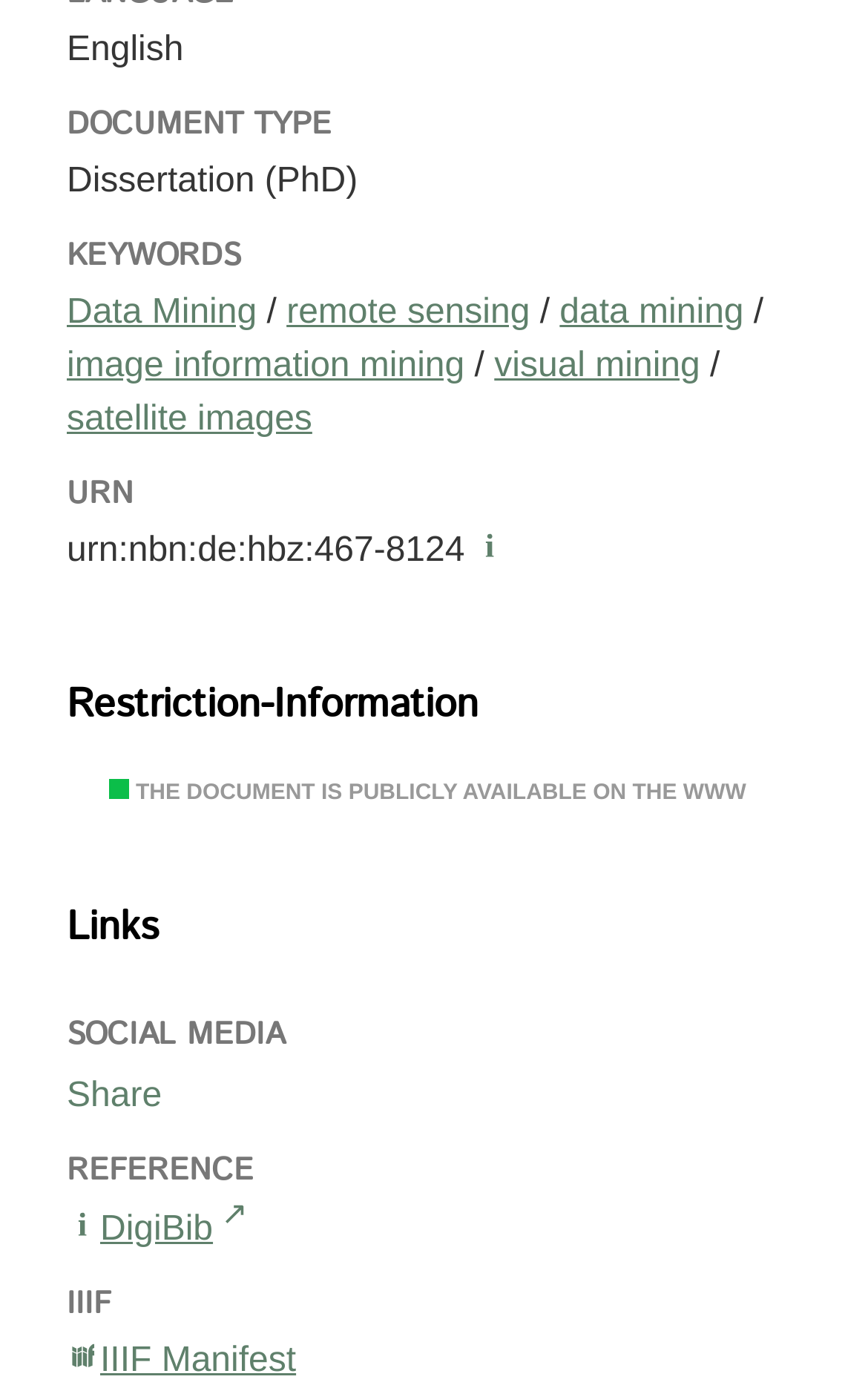Please predict the bounding box coordinates (top-left x, top-left y, bottom-right x, bottom-right y) for the UI element in the screenshot that fits the description: image information mining

[0.077, 0.25, 0.535, 0.277]